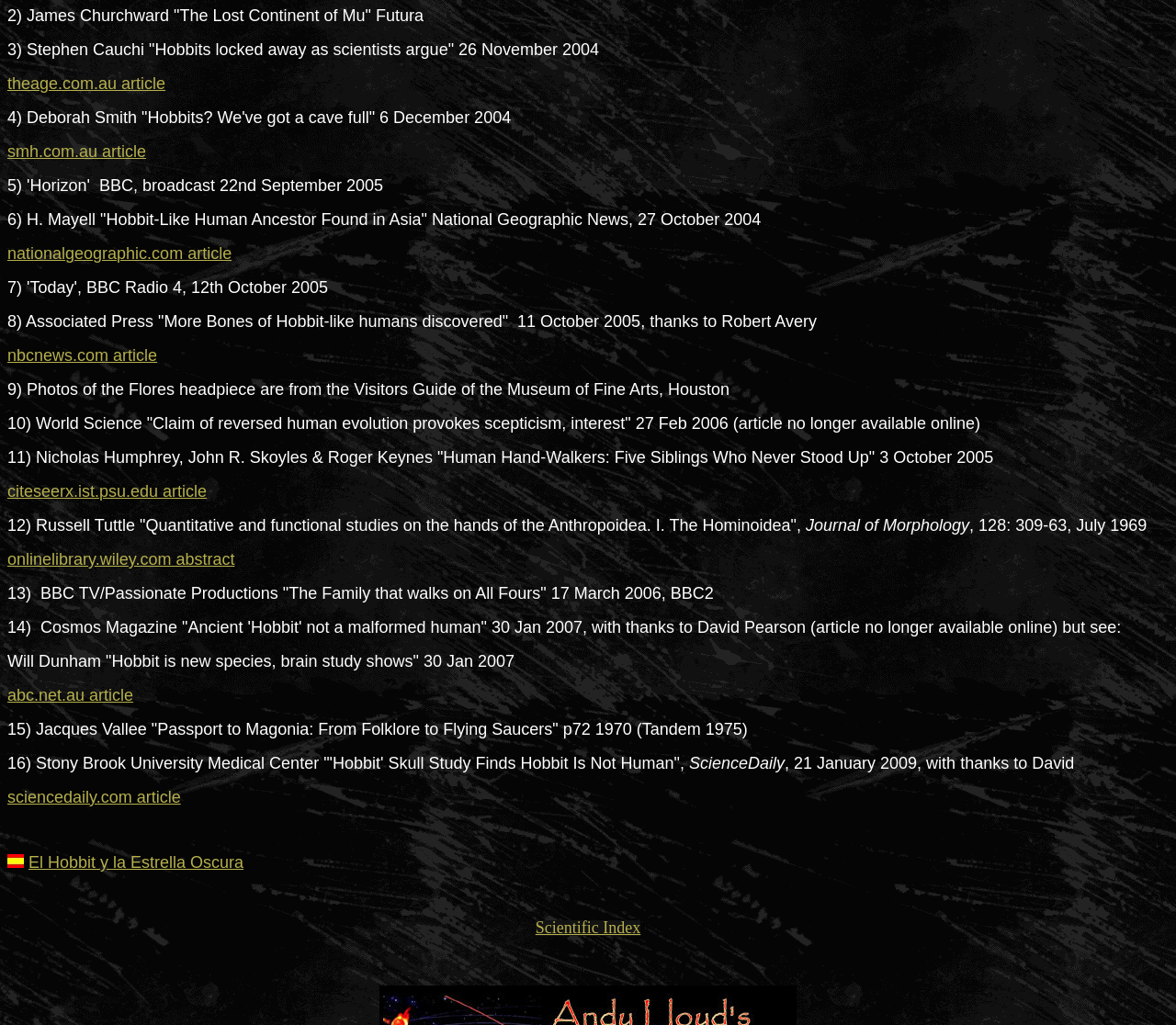Please specify the bounding box coordinates of the region to click in order to perform the following instruction: "Read the article on theage.com.au".

[0.006, 0.074, 0.141, 0.09]